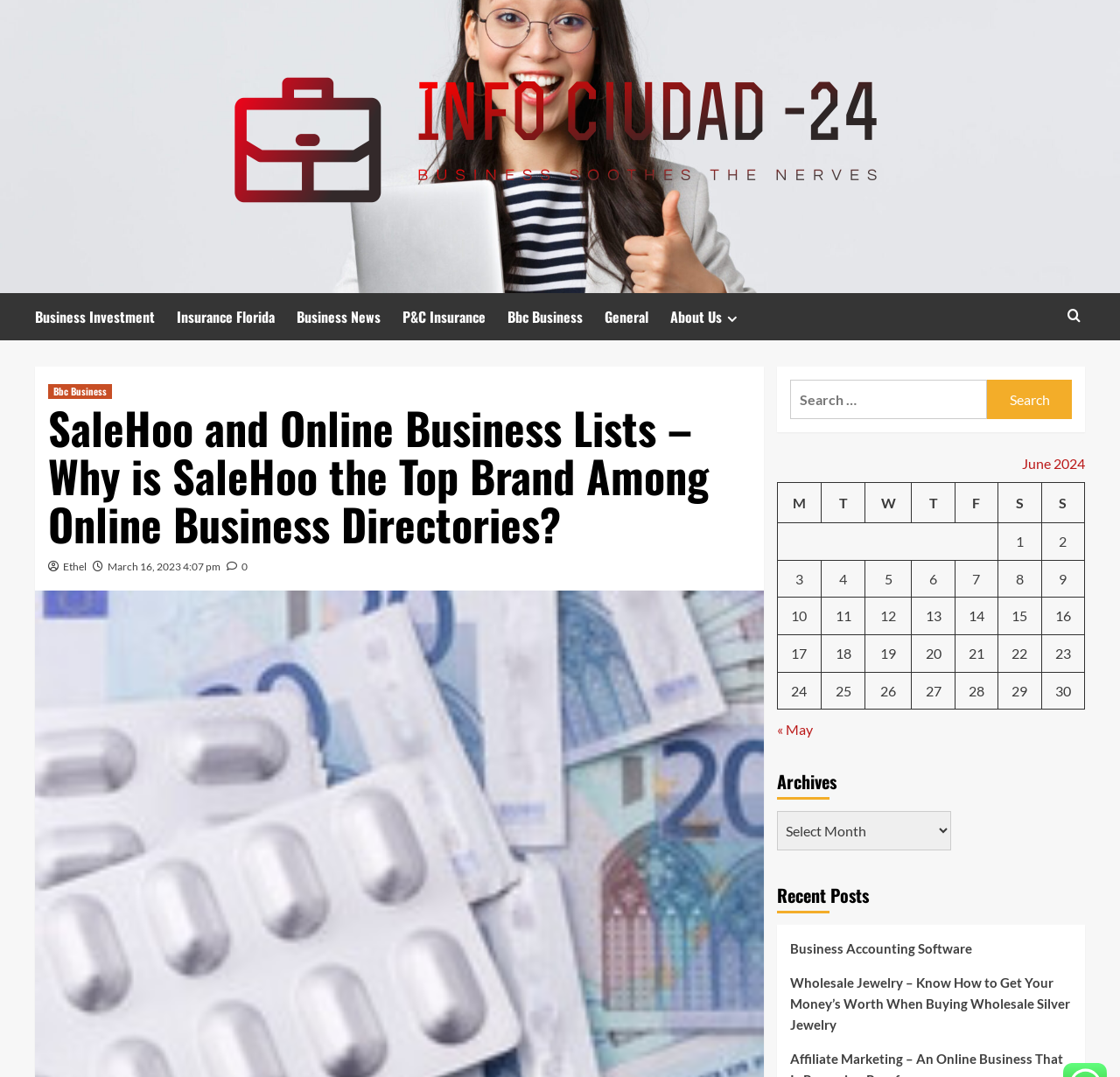Extract the top-level heading from the webpage and provide its text.

SaleHoo and Online Business Lists – Why is SaleHoo the Top Brand Among Online Business Directories?